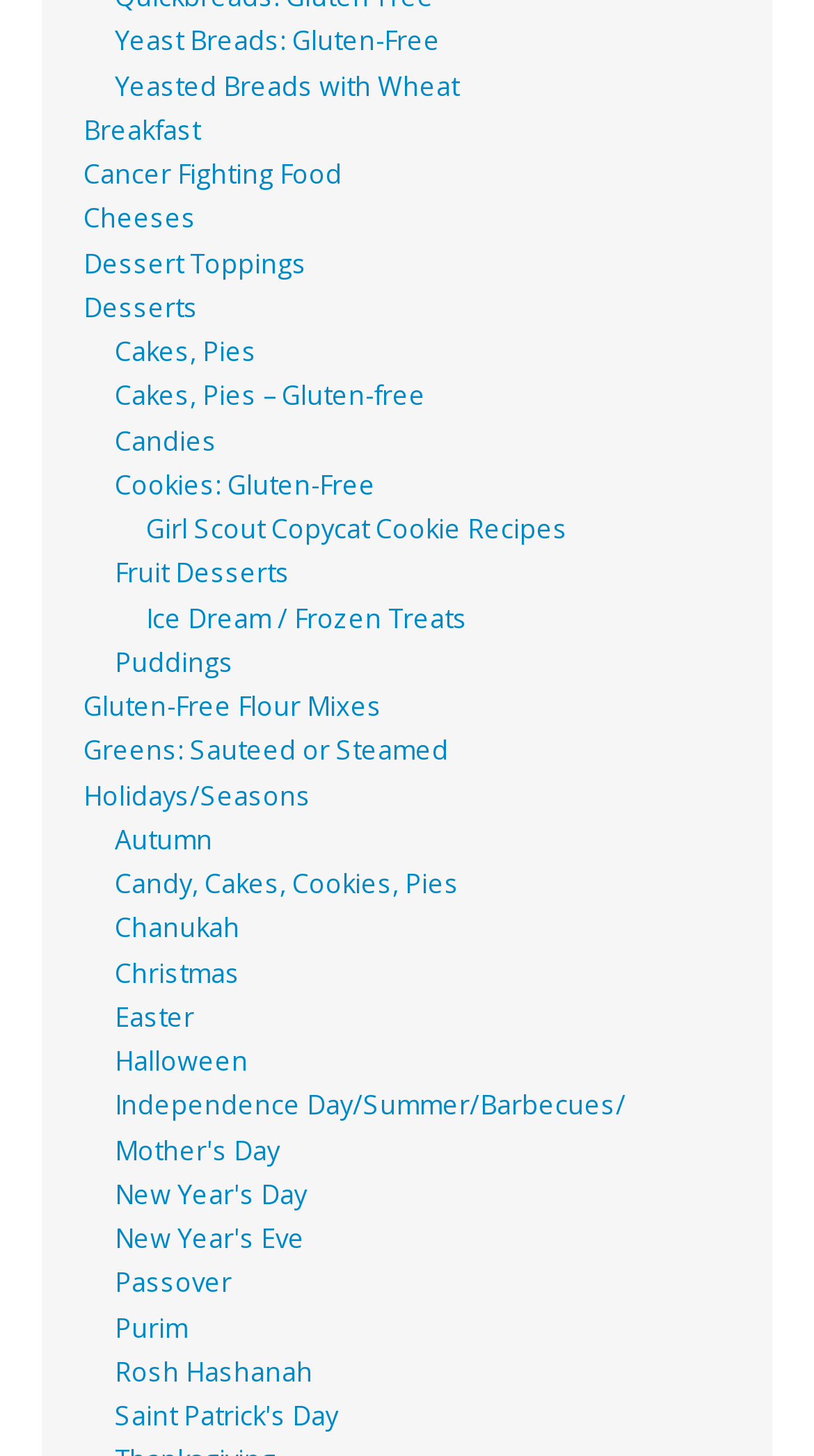What type of food is 'Greens: Sauteed or Steamed'? Analyze the screenshot and reply with just one word or a short phrase.

Vegetables